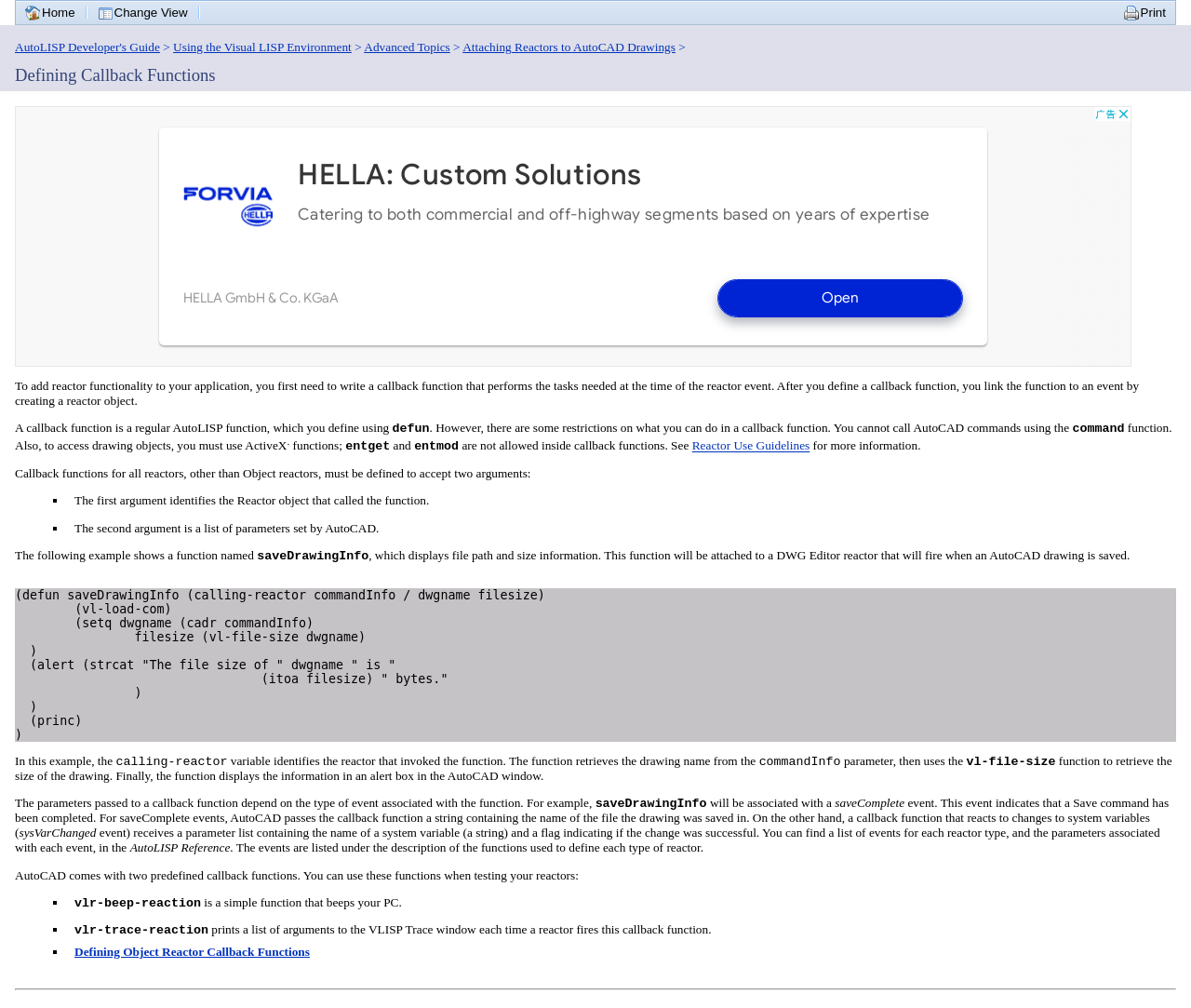Given the webpage screenshot, identify the bounding box of the UI element that matches this description: "AutoLISP Developer's Guide".

[0.012, 0.04, 0.134, 0.054]